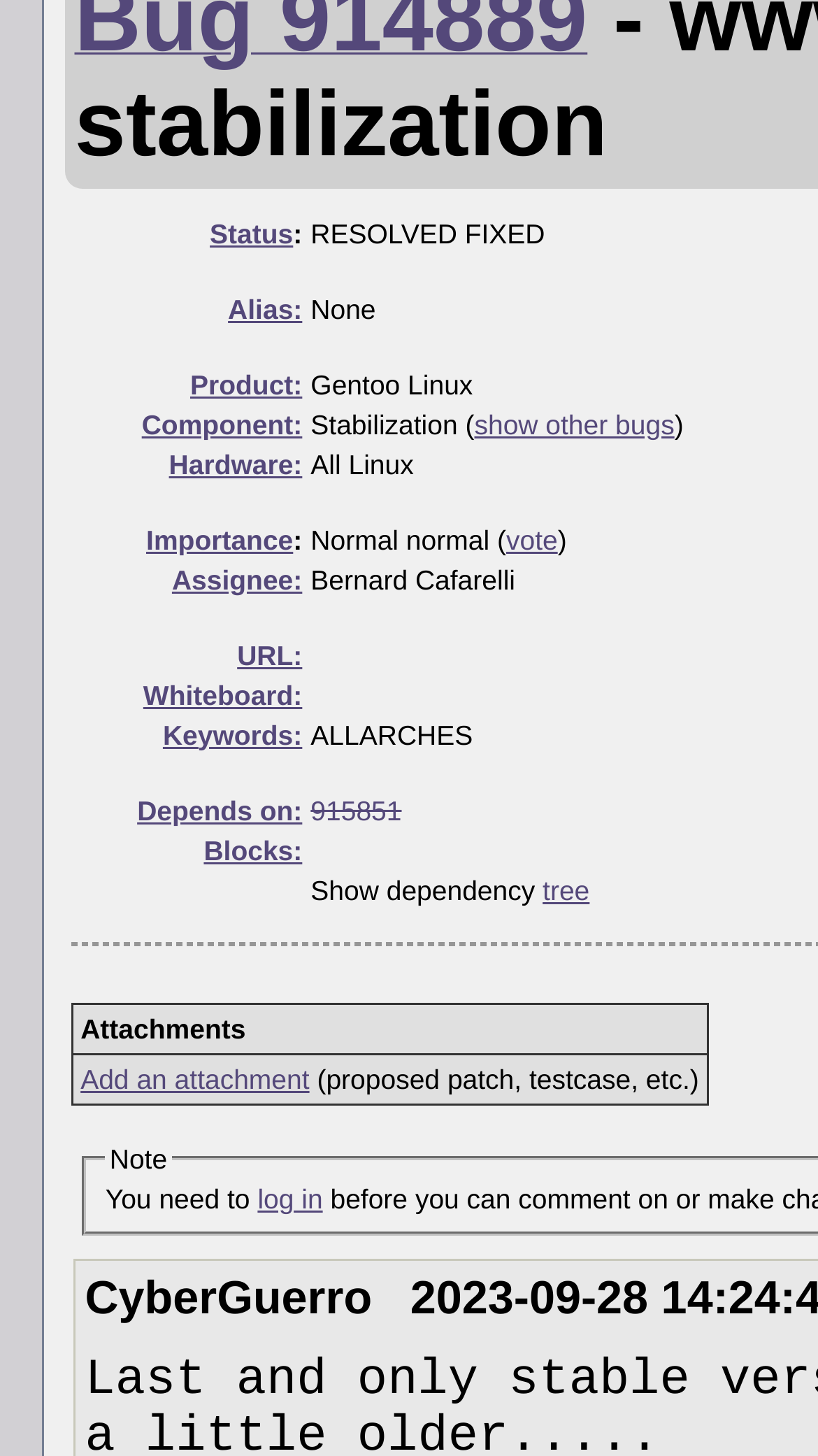Please provide the bounding box coordinates for the UI element as described: "Add an attachment". The coordinates must be four floats between 0 and 1, represented as [left, top, right, bottom].

[0.098, 0.73, 0.378, 0.752]